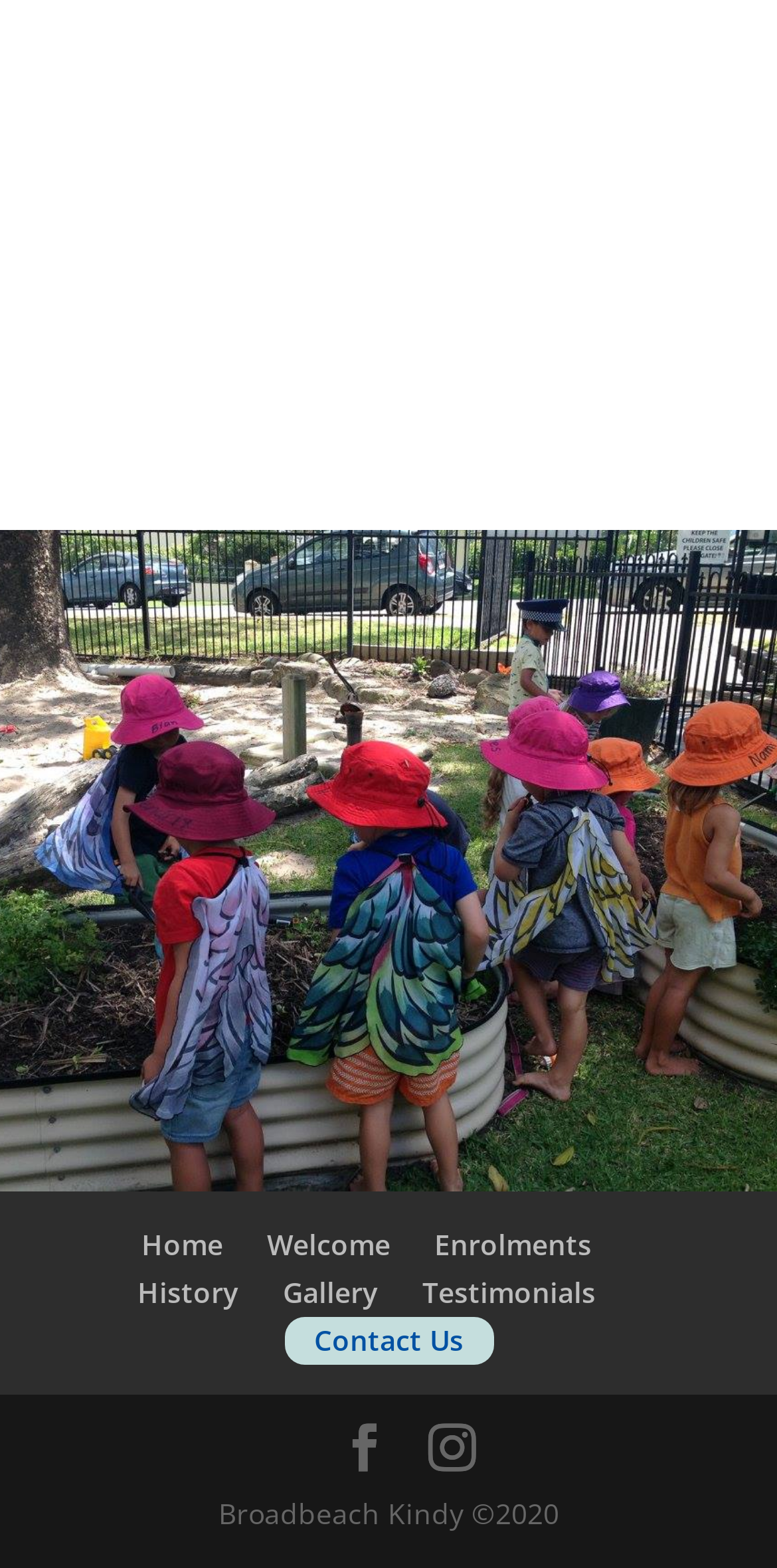Please locate the clickable area by providing the bounding box coordinates to follow this instruction: "go to home page".

[0.182, 0.782, 0.287, 0.806]